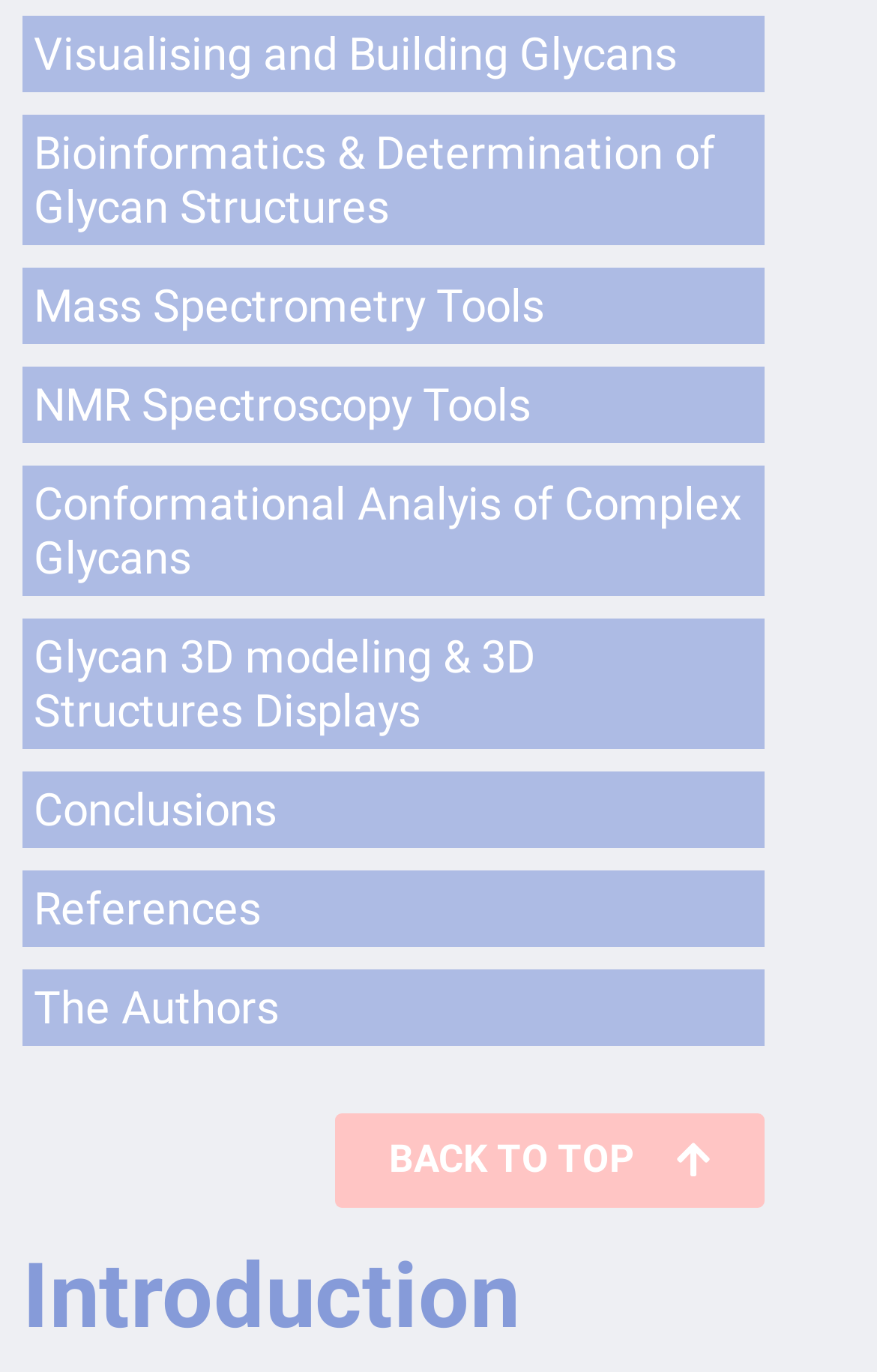Could you indicate the bounding box coordinates of the region to click in order to complete this instruction: "View introduction".

[0.026, 0.913, 0.974, 0.979]